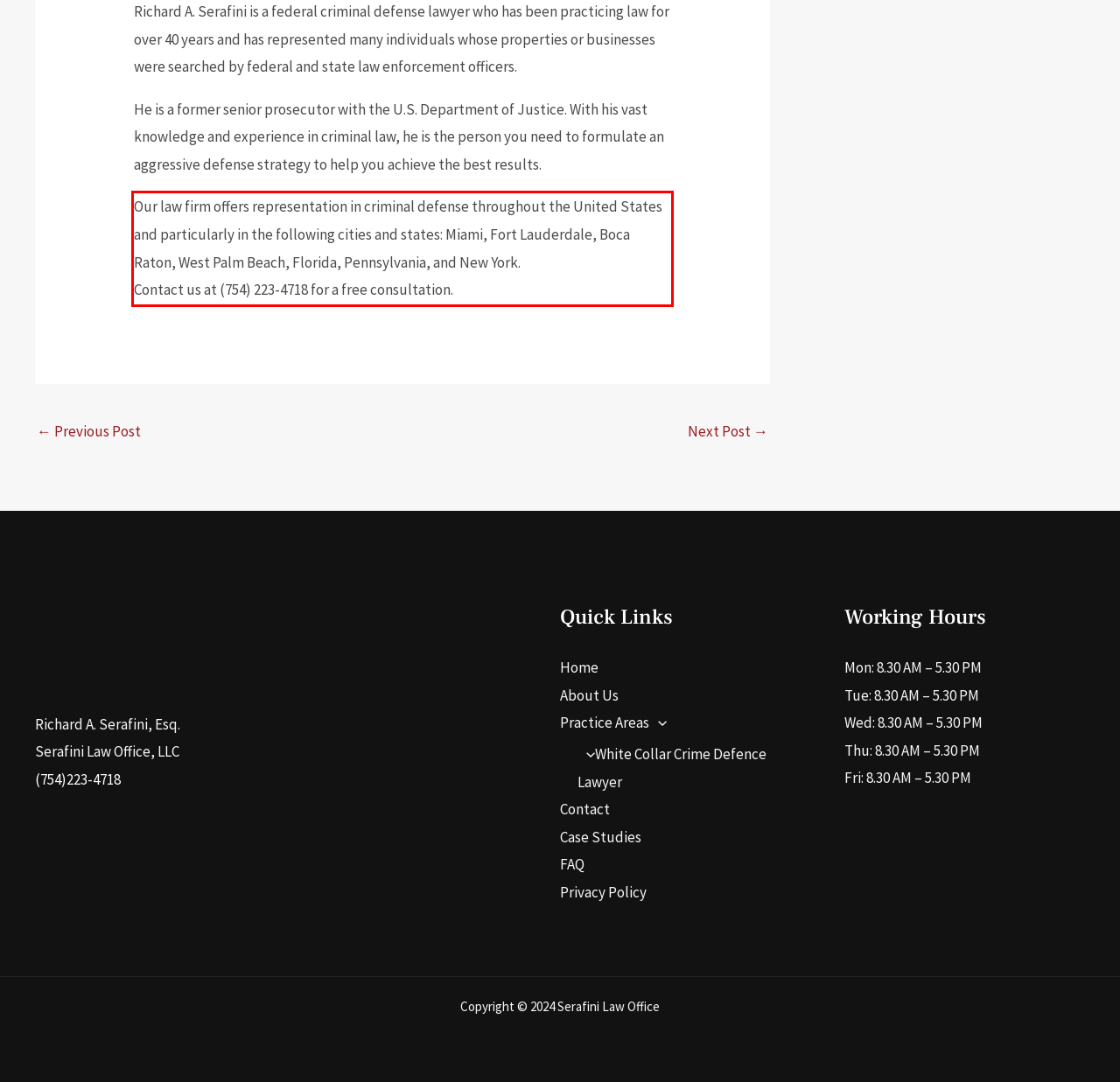Identify the text inside the red bounding box in the provided webpage screenshot and transcribe it.

Our law firm offers representation in criminal defense throughout the United States and particularly in the following cities and states: Miami, Fort Lauderdale, Boca Raton, West Palm Beach, Florida, Pennsylvania, and New York. Contact us at (754) 223-4718 for a free consultation.